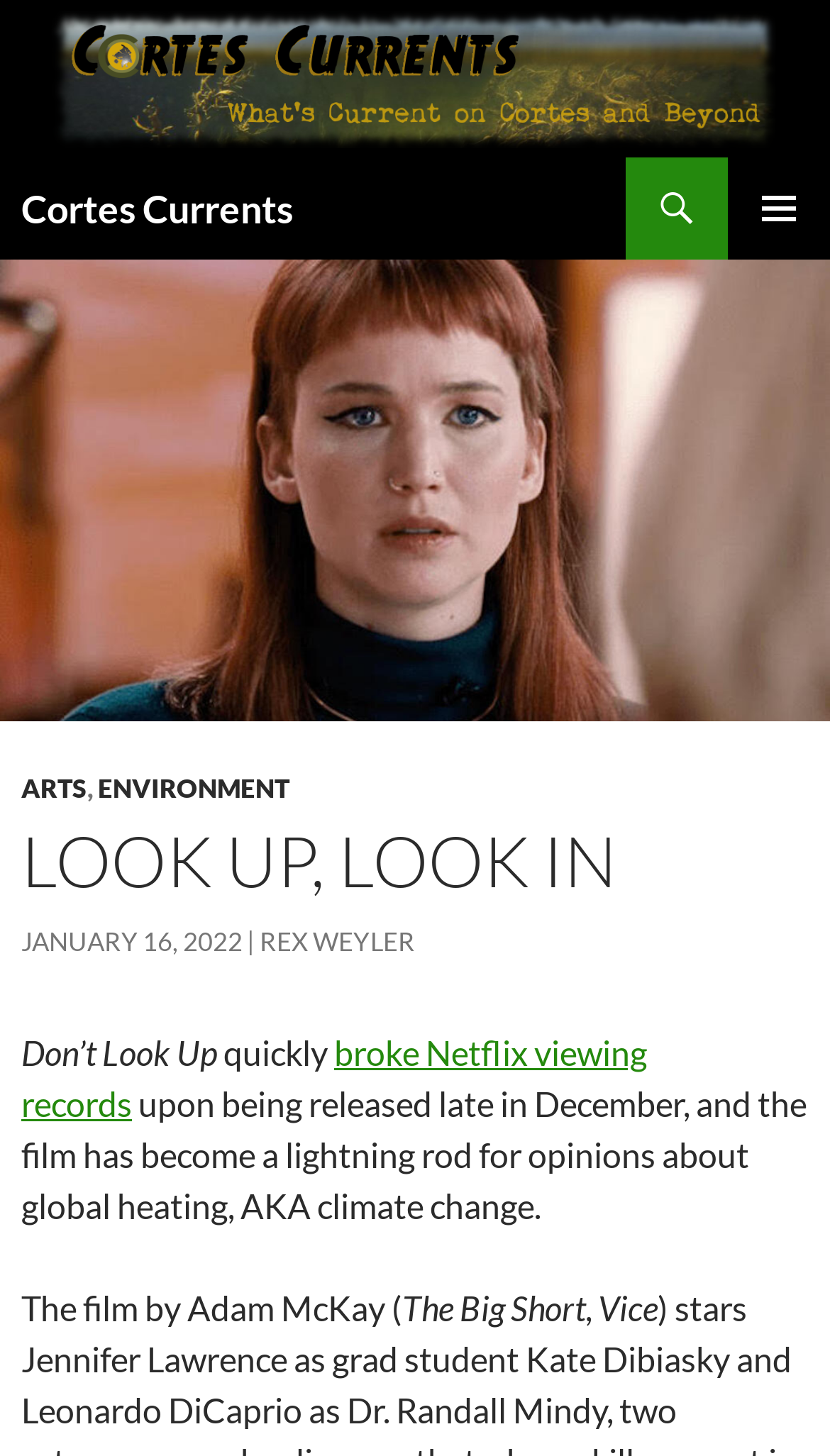What is the name of the film mentioned?
Refer to the image and provide a one-word or short phrase answer.

Don’t Look Up